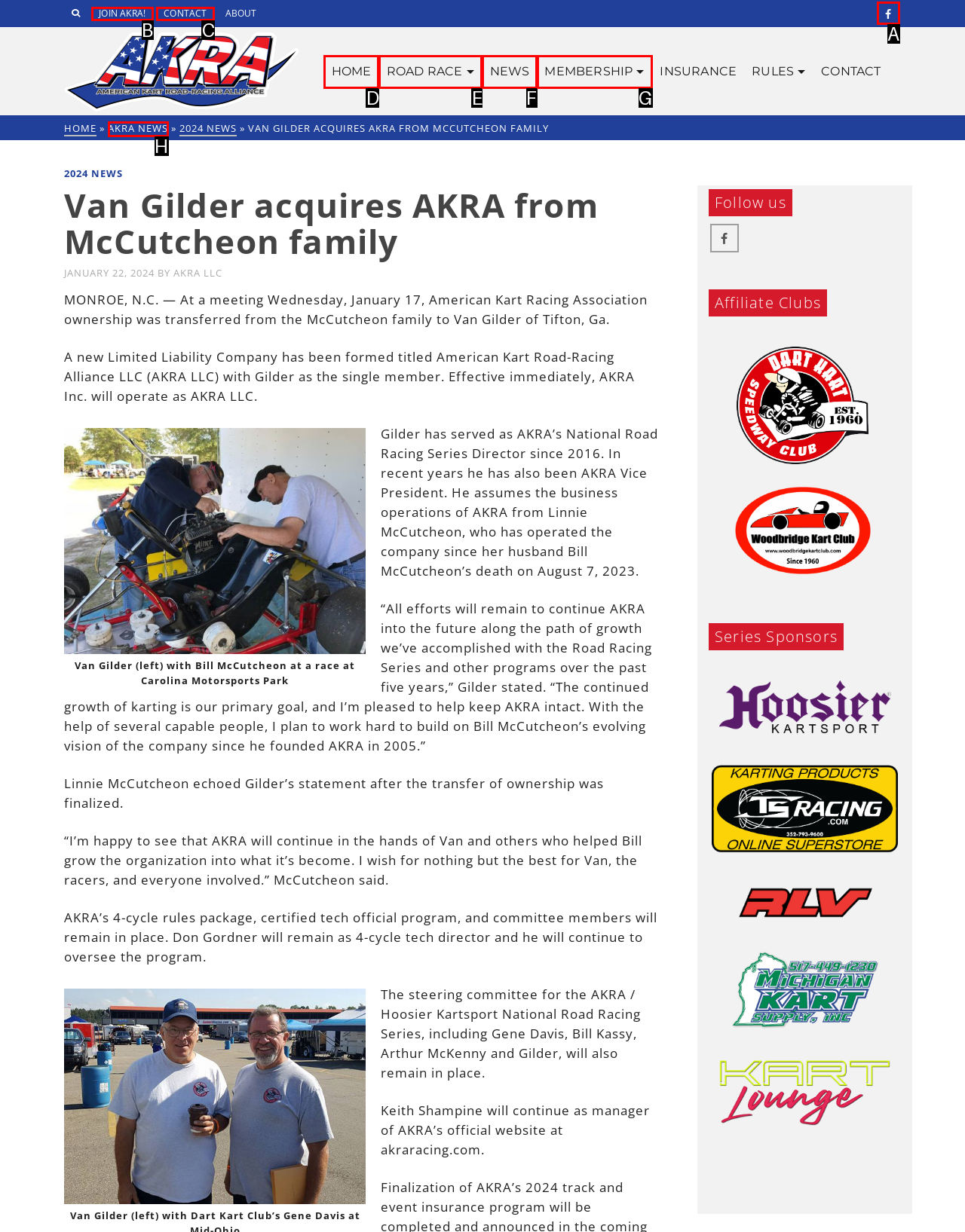Identify the HTML element that corresponds to the description: aria-label="Facebook" Provide the letter of the matching option directly from the choices.

A